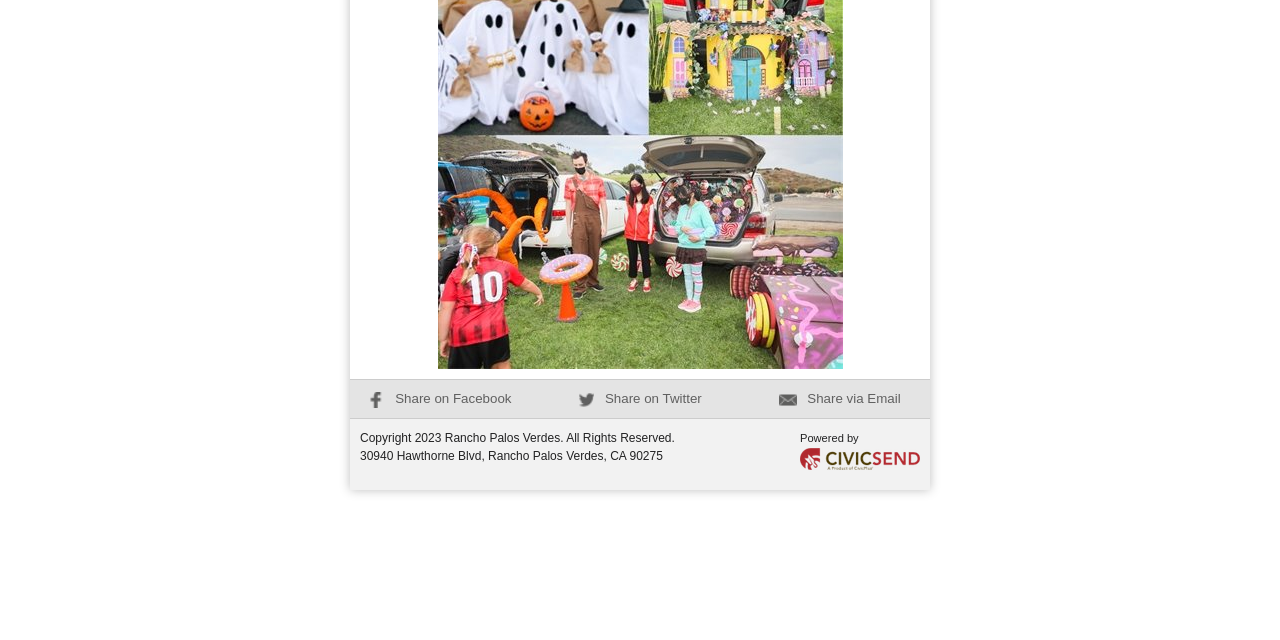Find the coordinates for the bounding box of the element with this description: "Share on Facebook".

[0.288, 0.61, 0.4, 0.634]